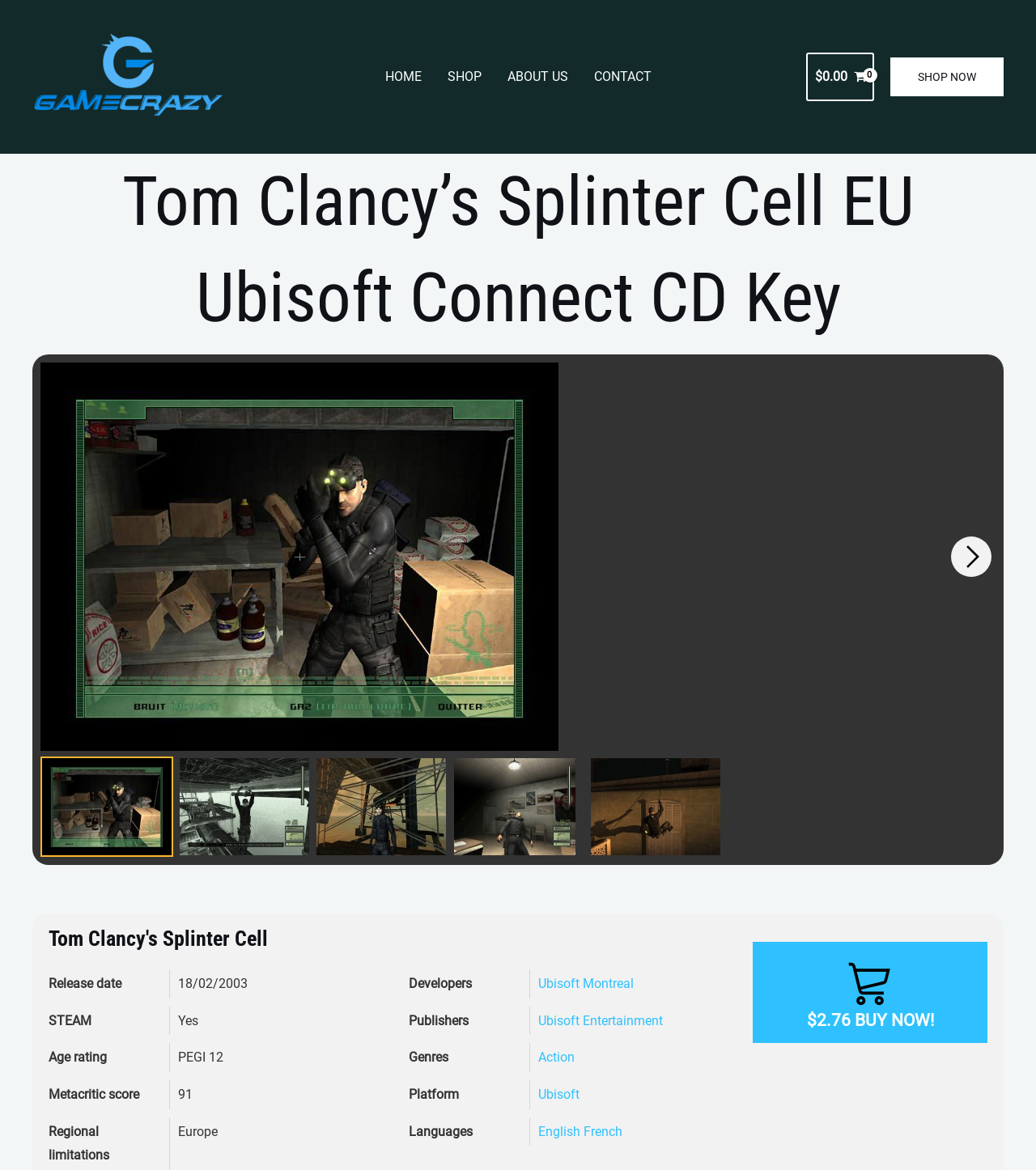What is the platform of the game?
From the image, respond using a single word or phrase.

Ubisoft